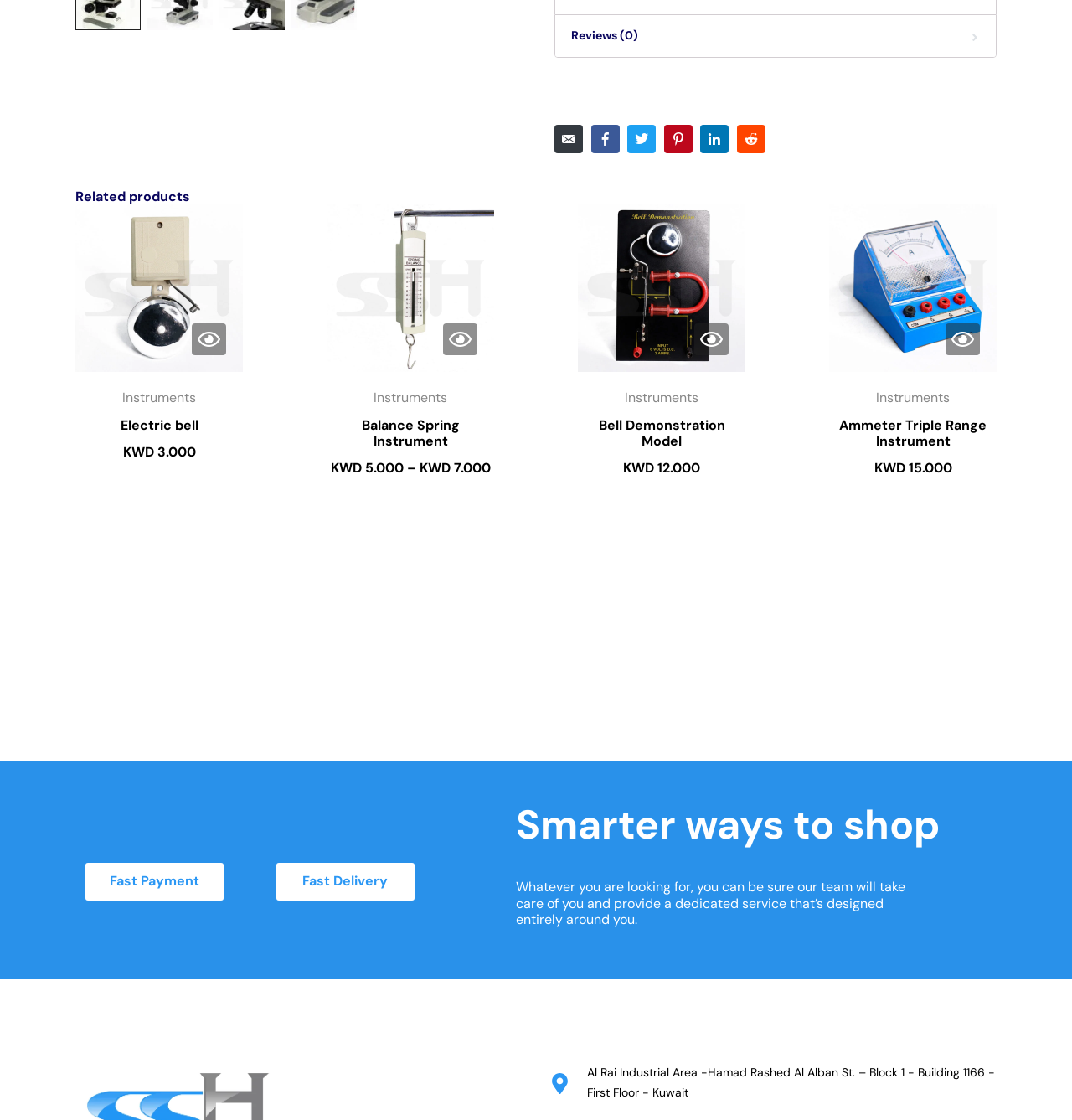Indicate the bounding box coordinates of the element that needs to be clicked to satisfy the following instruction: "View related product Electric bell". The coordinates should be four float numbers between 0 and 1, i.e., [left, top, right, bottom].

[0.07, 0.182, 0.227, 0.415]